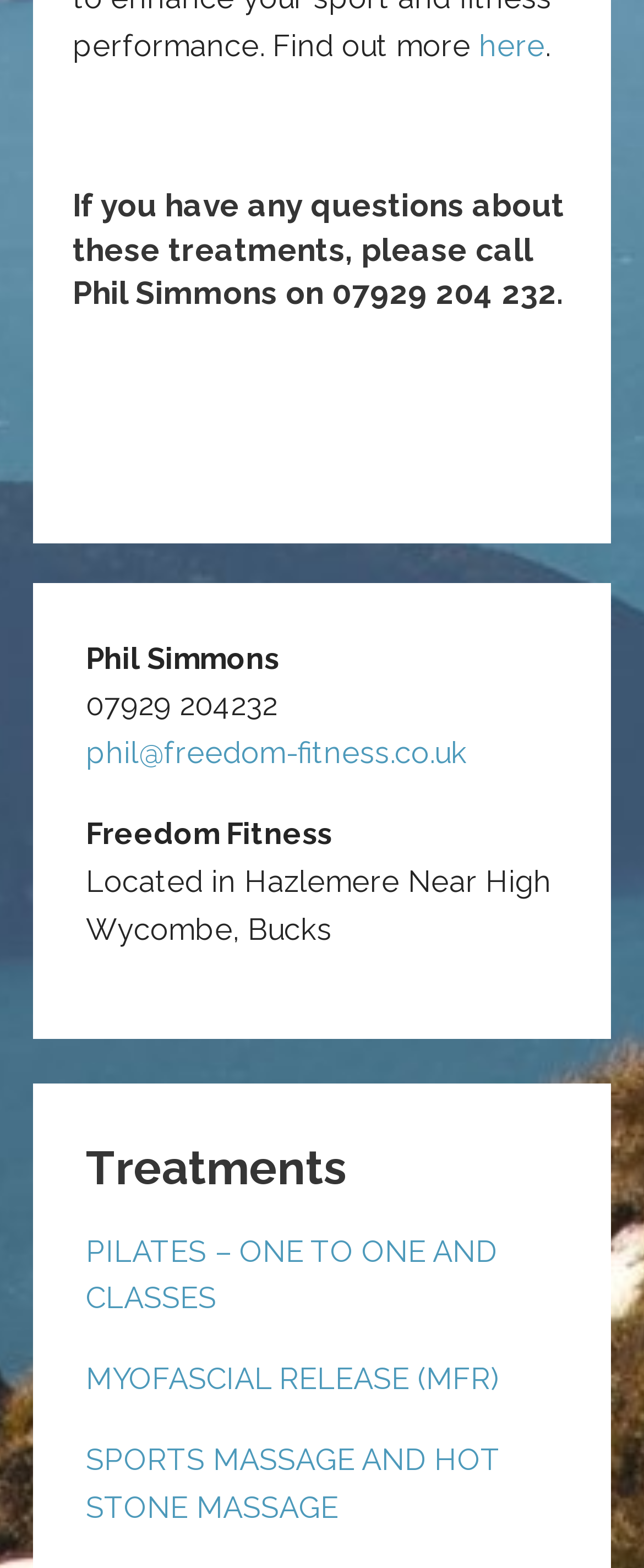Where is Freedom Fitness located?
Please give a detailed and elaborate explanation in response to the question.

The location of Freedom Fitness can be found in the static text element that says 'Located in Hazlemere Near High Wycombe, Bucks', which is located below the fitness center's name.